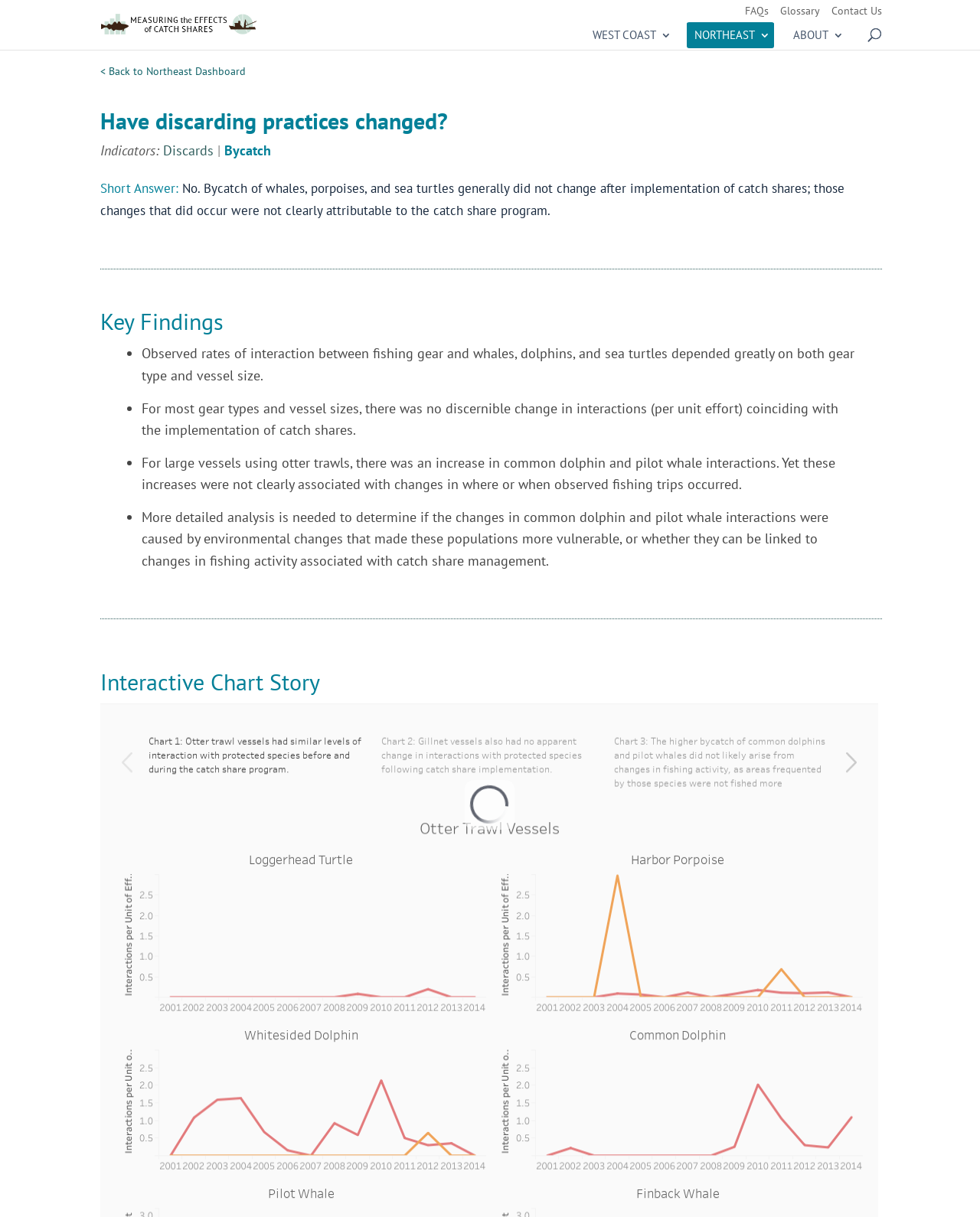Please mark the clickable region by giving the bounding box coordinates needed to complete this instruction: "View WEST COAST 3".

[0.597, 0.018, 0.689, 0.039]